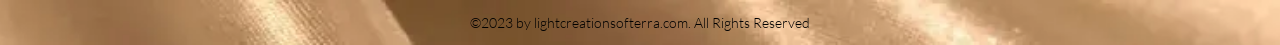What atmosphere does the overall aesthetic contribute to?
Can you offer a detailed and complete answer to this question?

The caption describes the overall aesthetic as contributing to a 'serene and reflective atmosphere', which suggests that the visual elements of the webpage are intended to evoke feelings of calmness and contemplation.